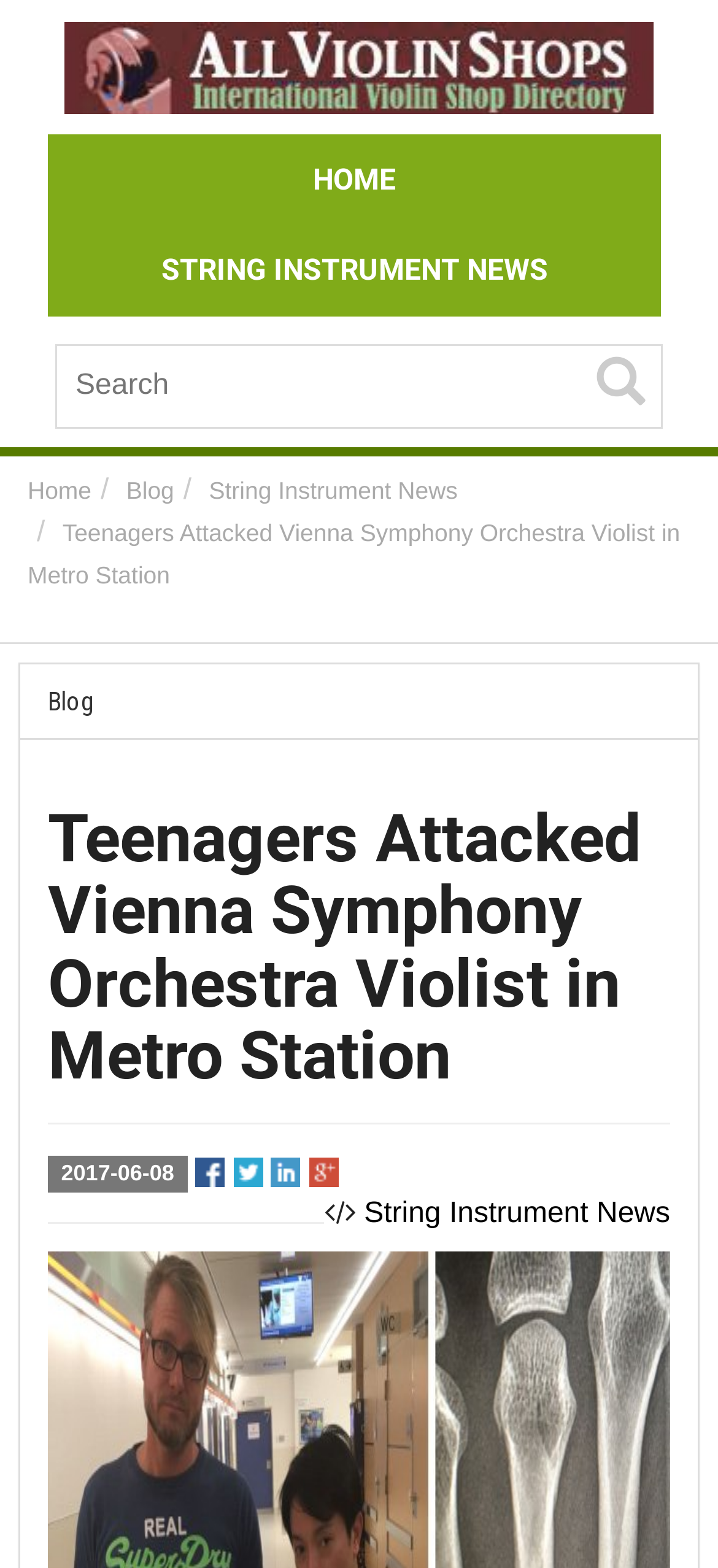Carefully examine the image and provide an in-depth answer to the question: How many social media links are there?

I counted the number of social media links by looking at the images of Facebook, Twitter, LinkedIn, and Google+, which are all located at the bottom of the webpage.